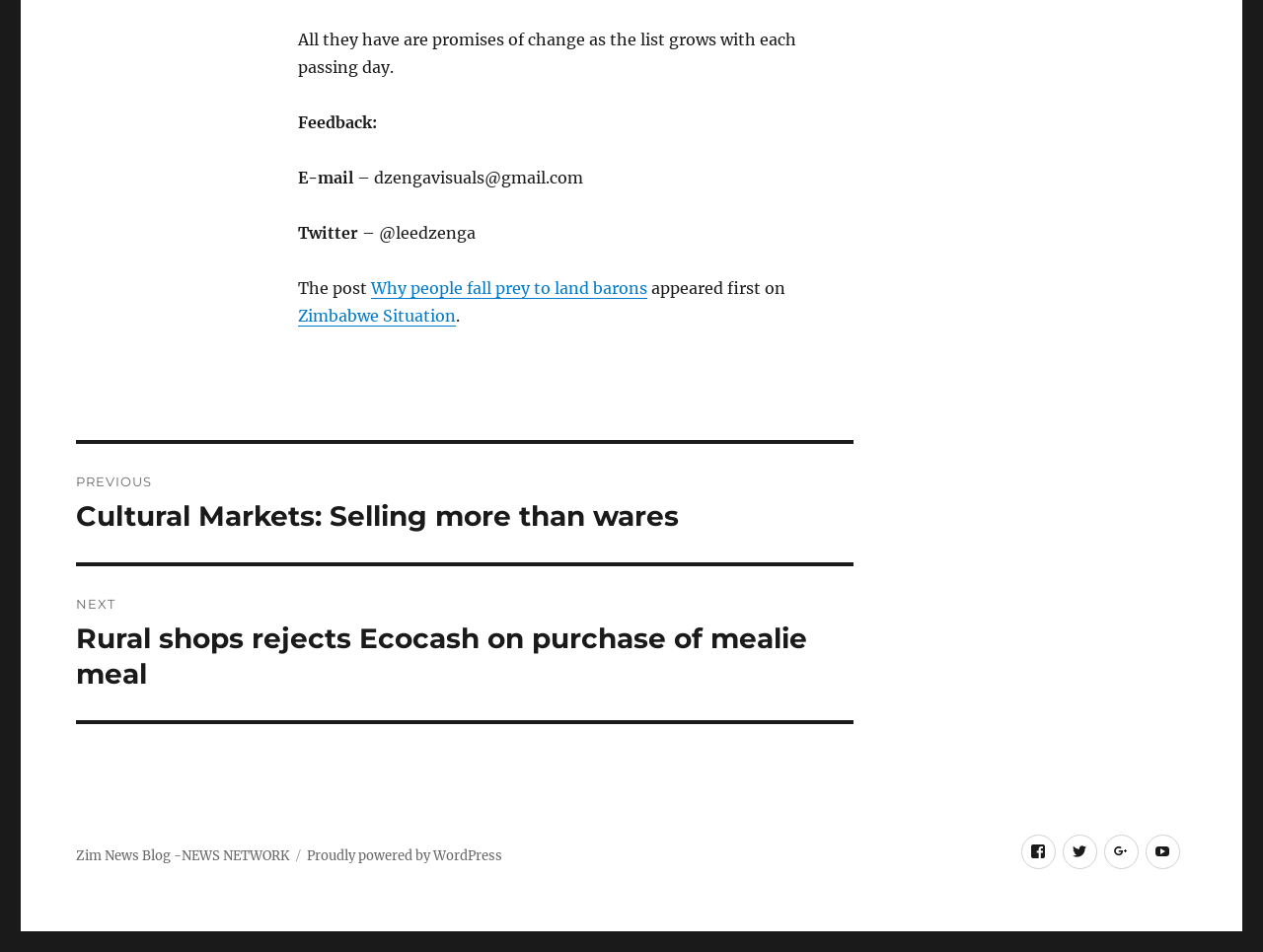Please specify the bounding box coordinates of the region to click in order to perform the following instruction: "Check the Facebook link in the footer".

[0.808, 0.877, 0.836, 0.913]